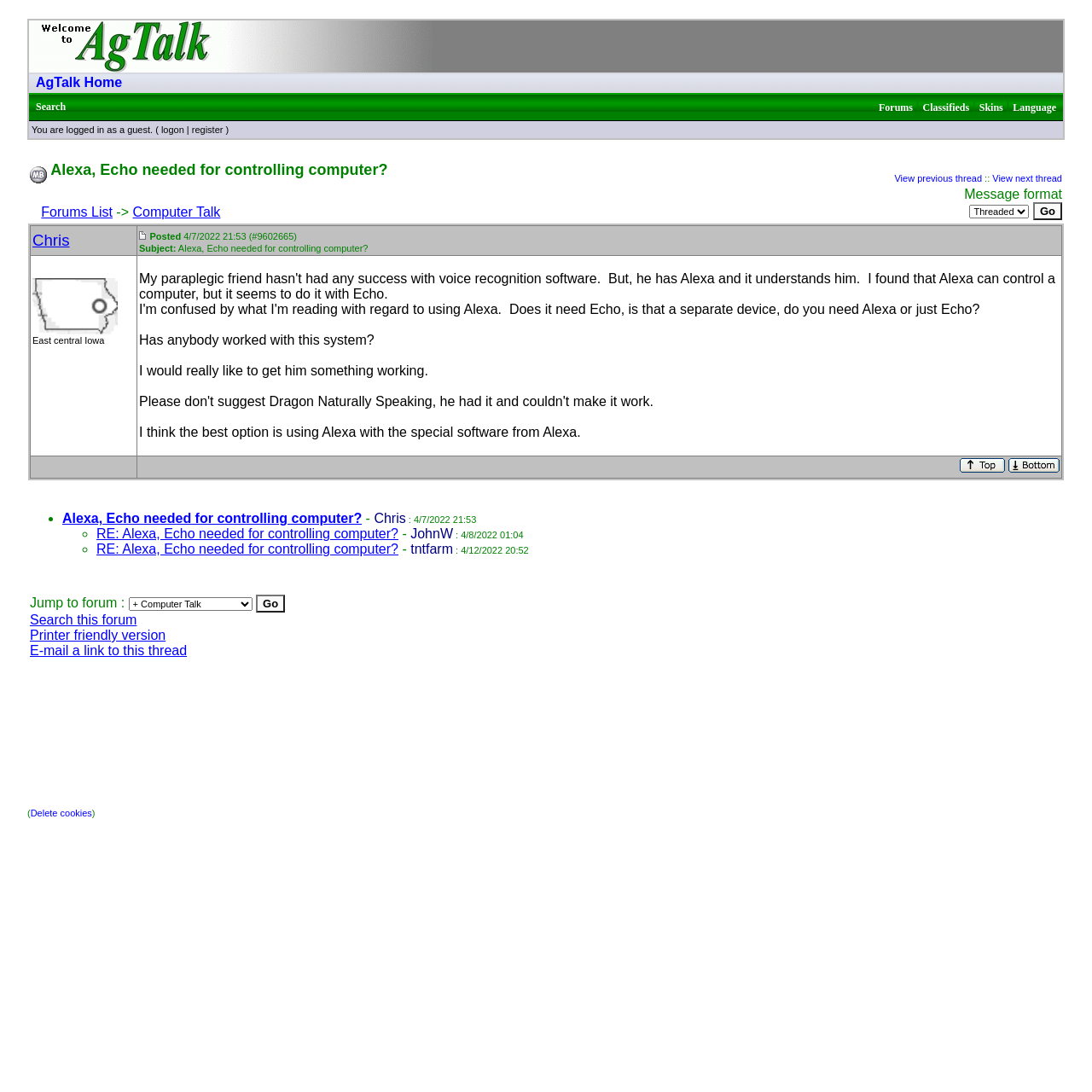Find the bounding box coordinates of the element to click in order to complete the given instruction: "Click on the 'Go' button."

[0.946, 0.185, 0.973, 0.202]